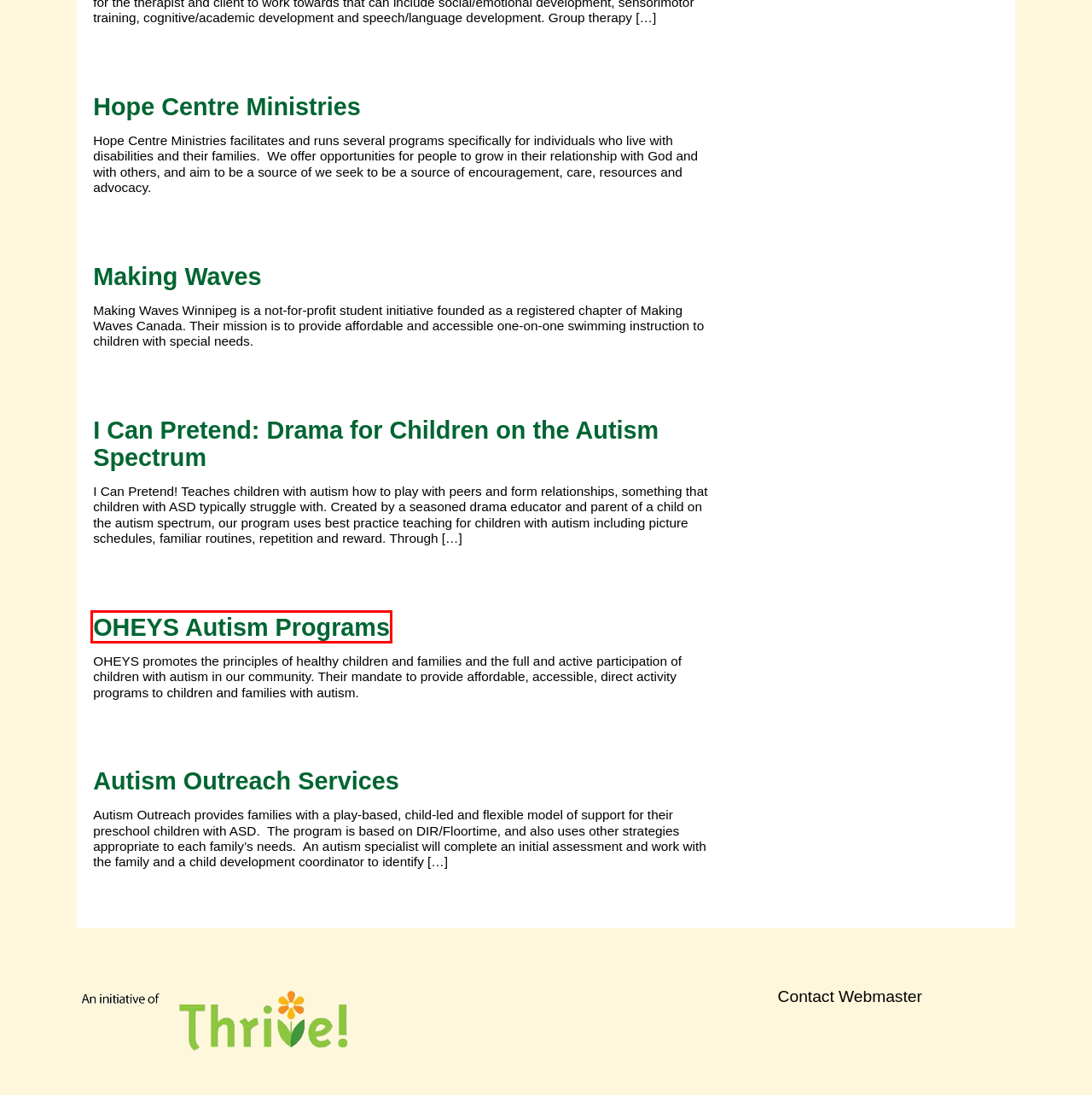You are presented with a screenshot of a webpage containing a red bounding box around an element. Determine which webpage description best describes the new webpage after clicking on the highlighted element. Here are the candidates:
A. I Can Pretend: Drama for Children on the Autism Spectrum | Autism MB
B. Autism Spectrum Disorders Manitoba
C. Hope Centre Ministries | Autism MB
D. Bang A Beat Music Therapy Centre | Autism MB
E. OHEYS Autism Programs | Autism MB
F. SwimAbility (Formerly Making Waves) | Autism MB
G. FAQ | Autism MB
H. Making Waves | Autism MB

E